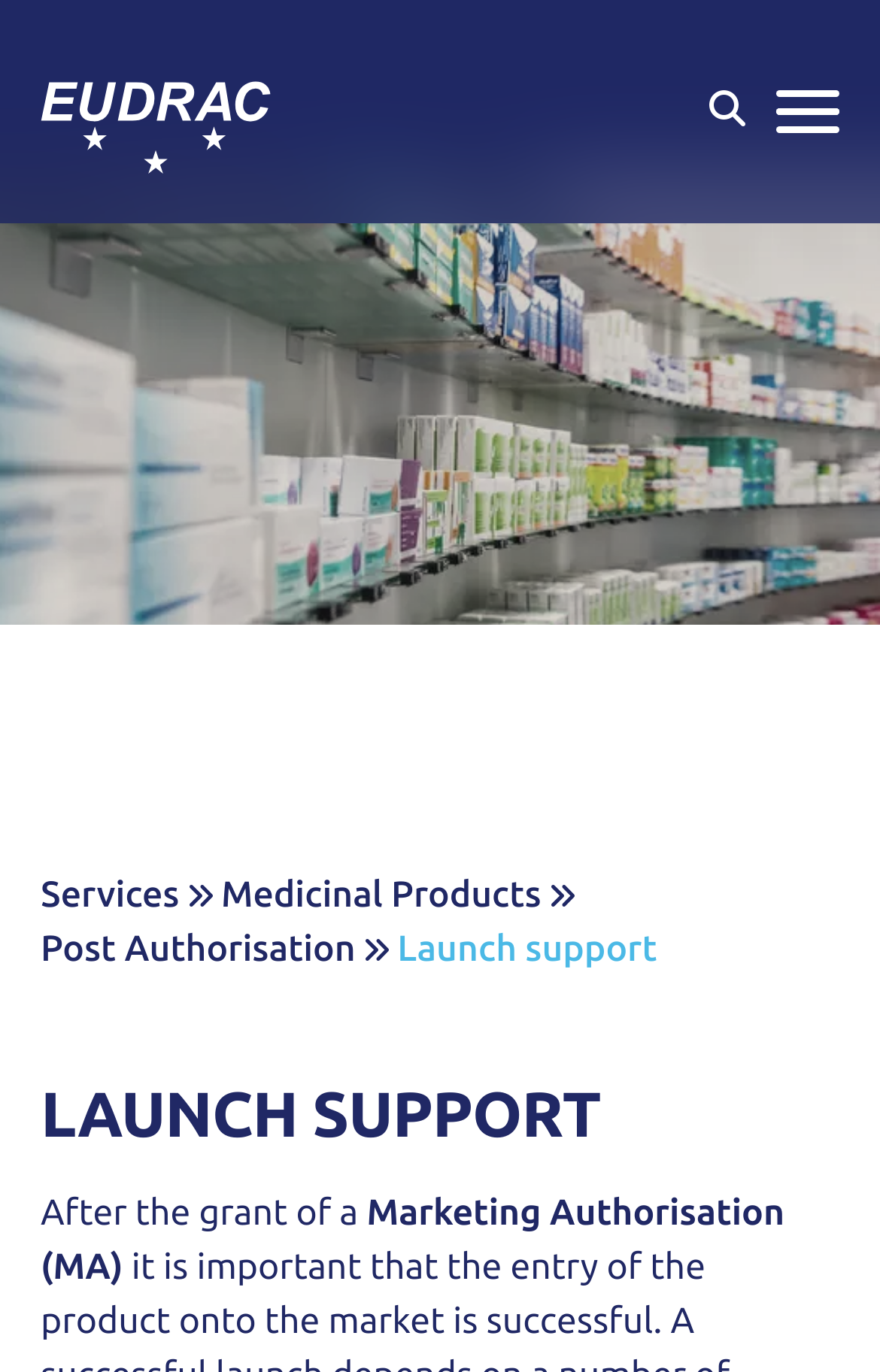Based on the image, provide a detailed and complete answer to the question: 
How many services are listed in the navigation menu?

The navigation menu contains four links: 'Services', 'Medicinal Products', 'Post Authorisation', and 'Launch support', which suggests that there are four services listed.